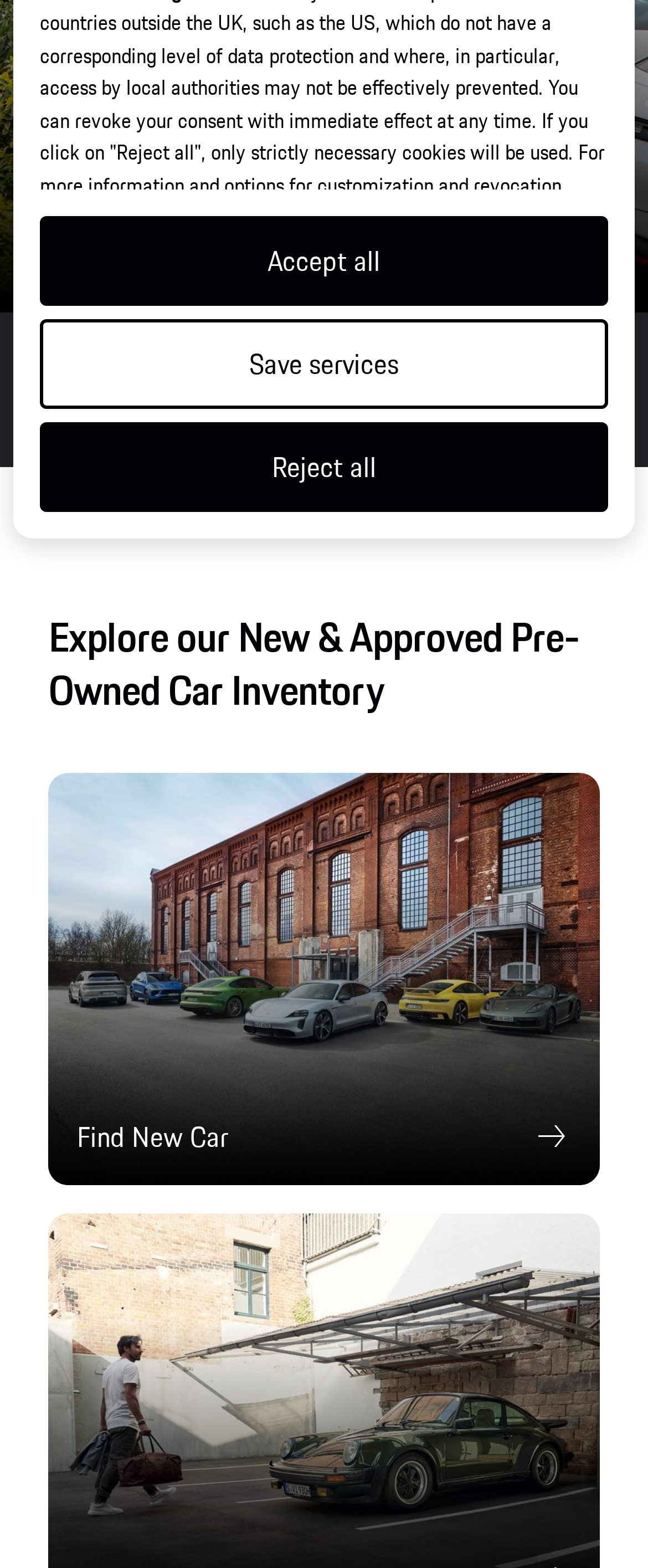Using the element description: "parent_node: Find New Car", determine the bounding box coordinates for the specified UI element. The coordinates should be four float numbers between 0 and 1, [left, top, right, bottom].

[0.075, 0.493, 0.925, 0.756]